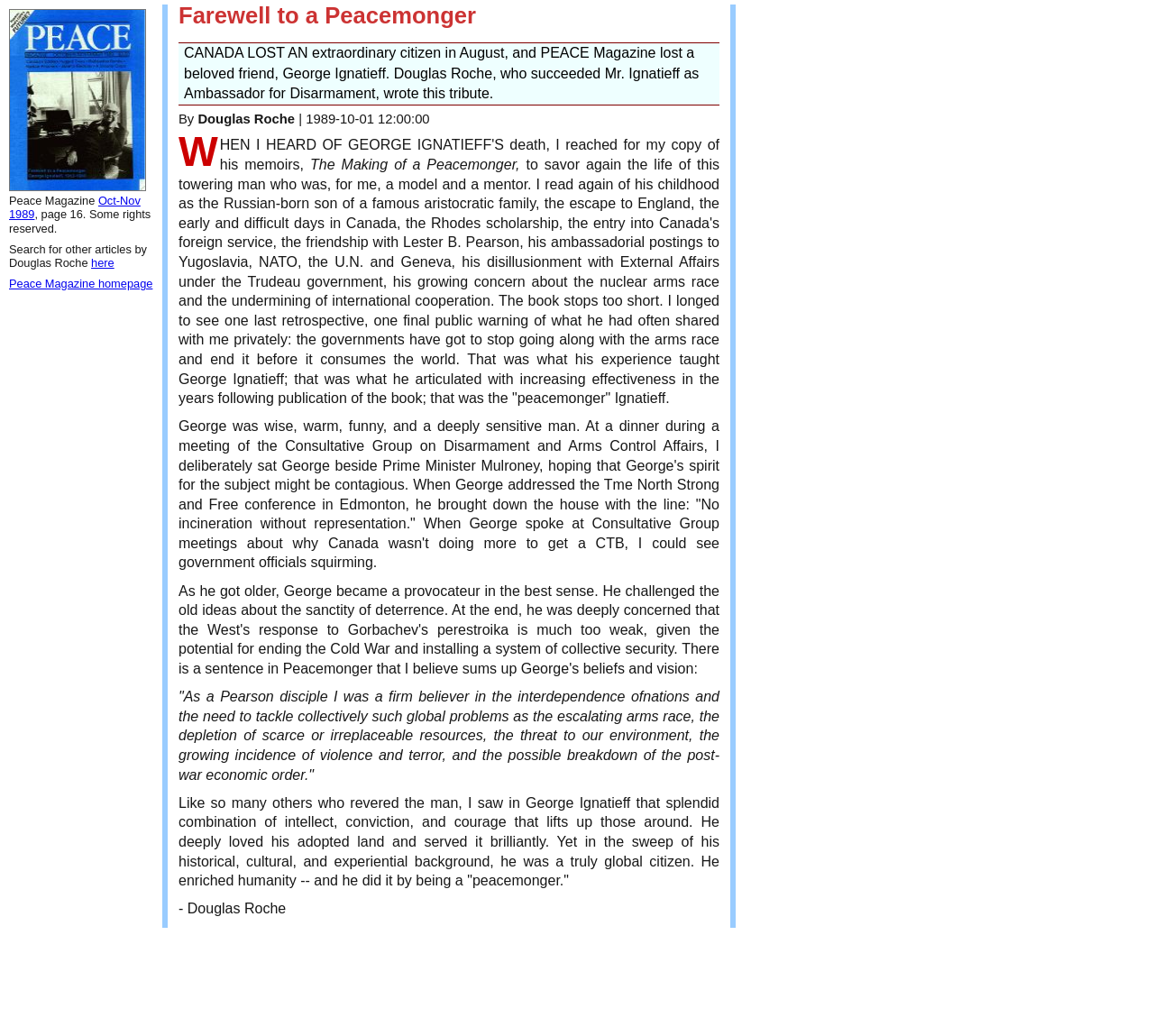From the details in the image, provide a thorough response to the question: What was George Ignatieff's concern about?

The answer can be inferred from the text in the blockquote element, which mentions George Ignatieff's growing concern about the nuclear arms race and the undermining of international cooperation.